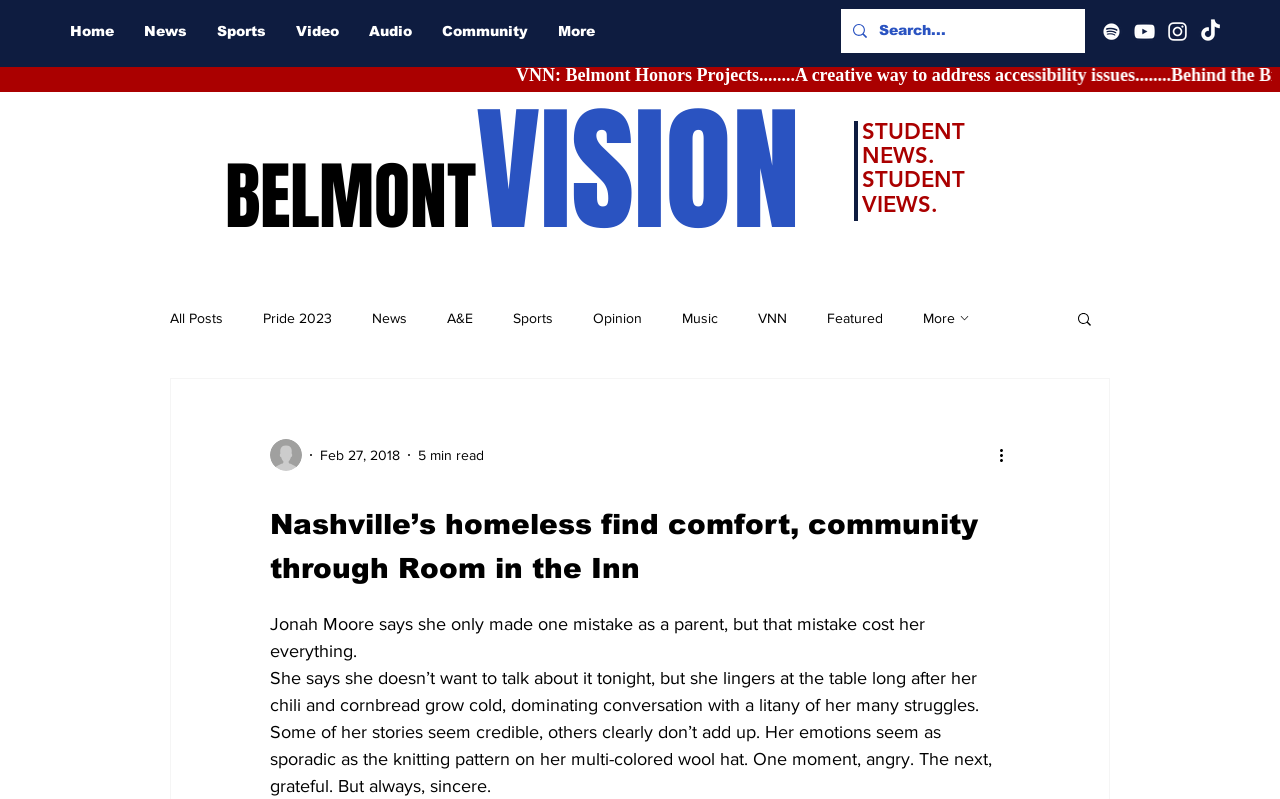What is the category of the article?
Examine the image and provide an in-depth answer to the question.

I found the answer by looking at the links in the navigation bar. One of the links is 'News', which suggests that the article belongs to this category.